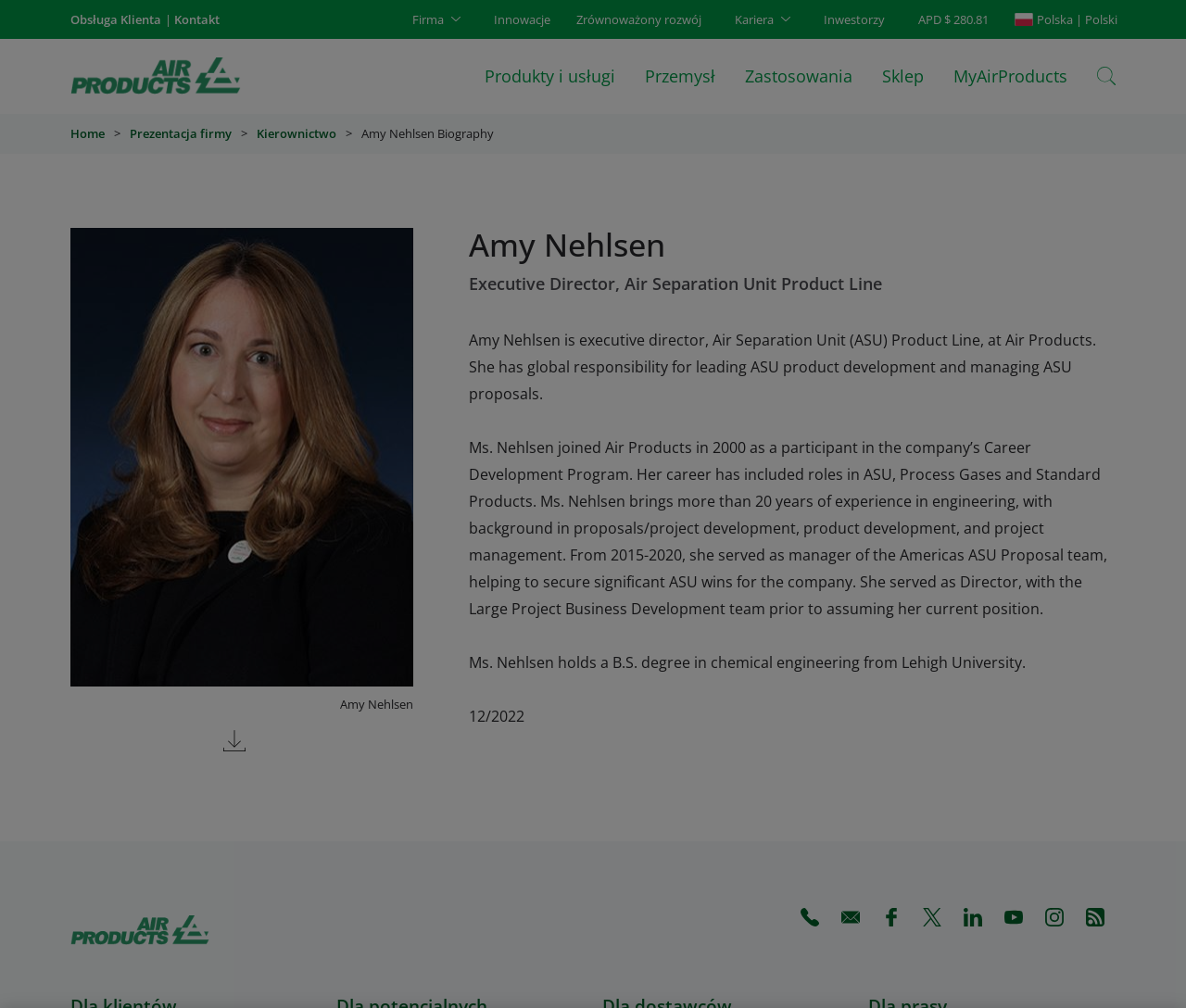Point out the bounding box coordinates of the section to click in order to follow this instruction: "Call Amy Nehlsen".

[0.666, 0.889, 0.7, 0.93]